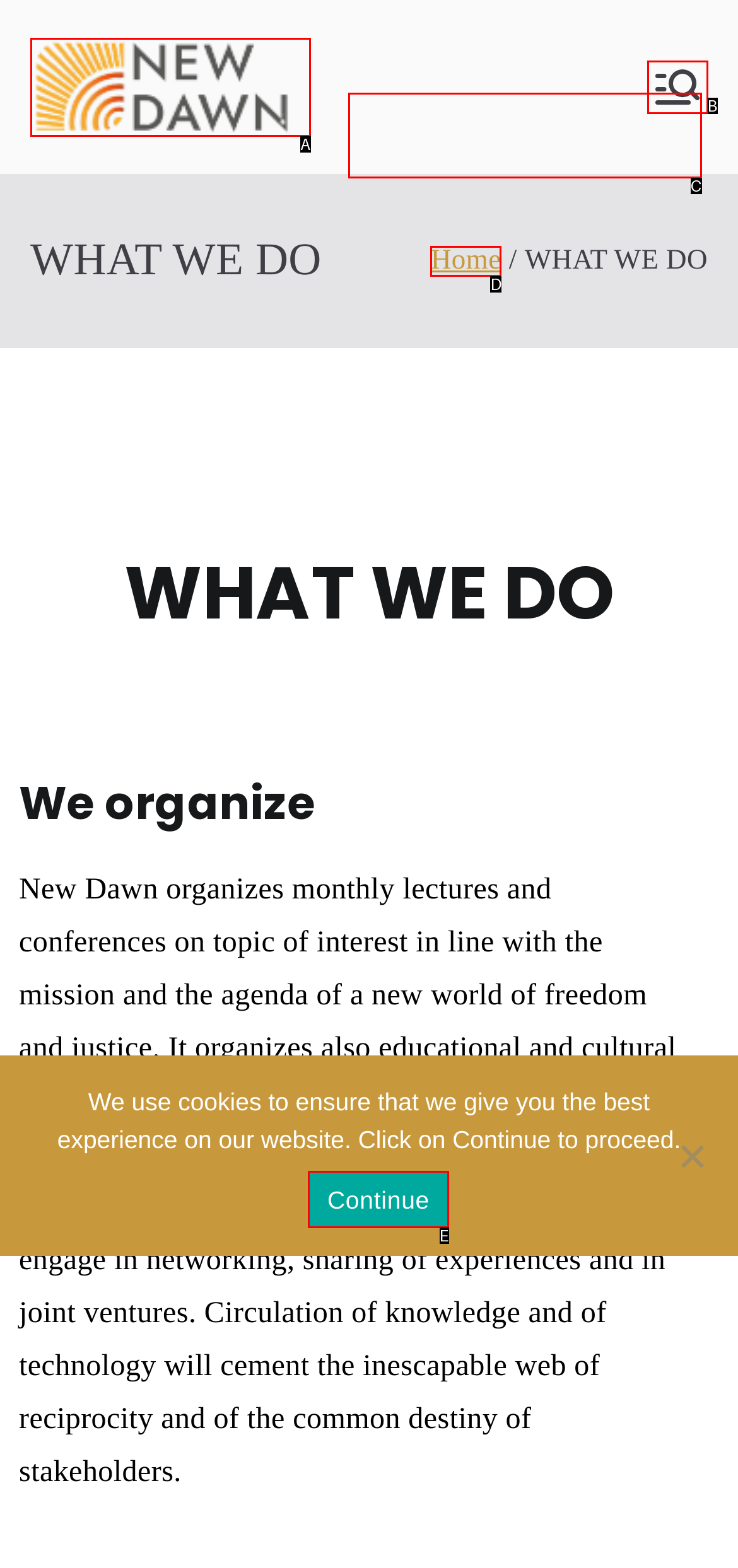Based on the given description: Continue, identify the correct option and provide the corresponding letter from the given choices directly.

E